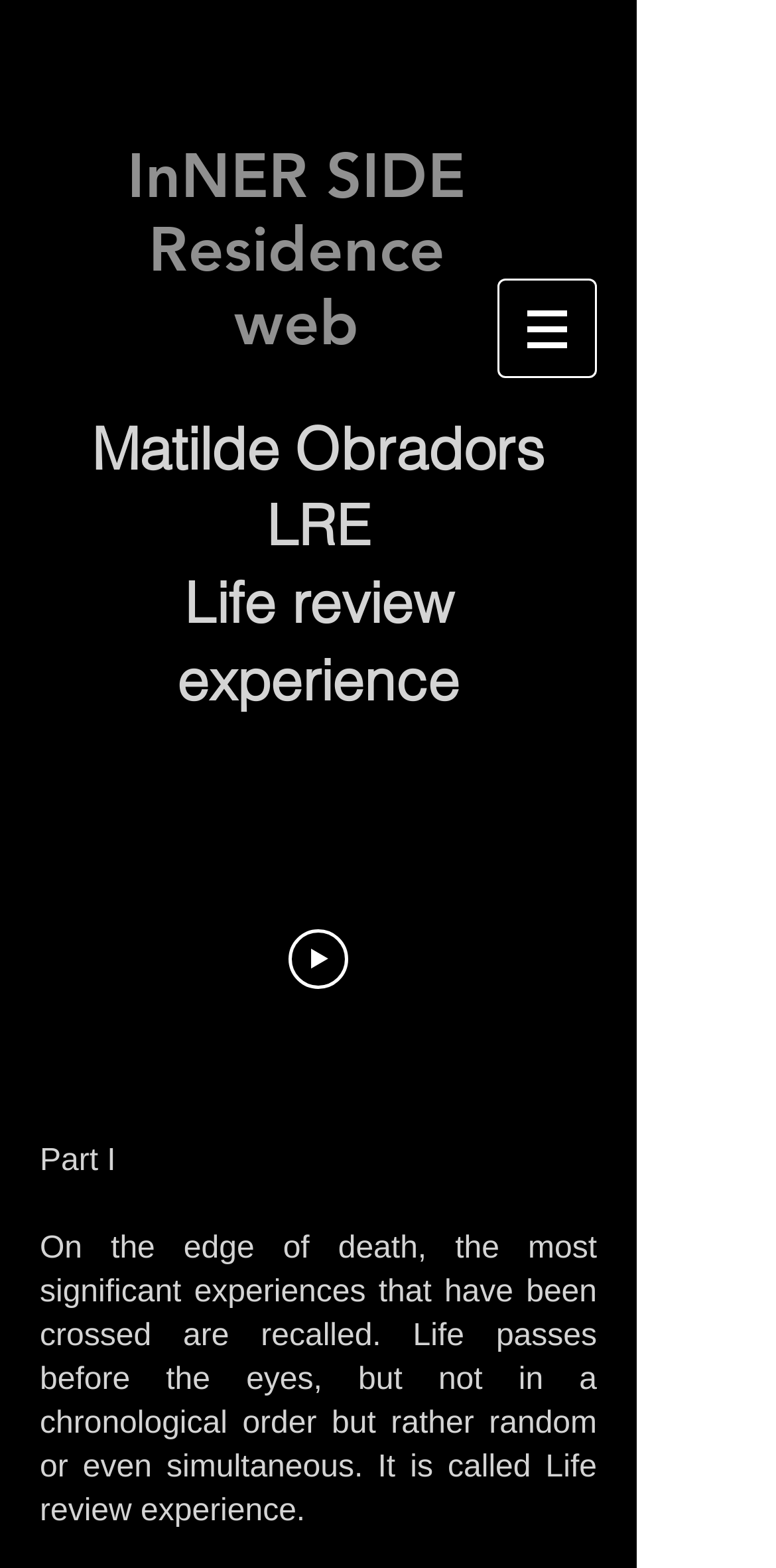Provide an in-depth caption for the elements present on the webpage.

The webpage is about Matilde Obradors and her rates. At the top right corner, there is a navigation menu labeled "Site" with a button that has a popup menu. The button is accompanied by a small image.

Below the navigation menu, there are two headings, "InNER SIDE" and "Residence web", which are positioned side by side. The "InNER SIDE" heading has a link with the same text.

Under the headings, there is a section dedicated to Matilde Obradors, with a heading bearing her name. Below her name, there are two lines of text, "LRE" and "Life review experience", which are positioned next to each other. 

Further down, there is a paragraph of text that describes the concept of Life review experience, which is a phenomenon where people recall their most significant experiences when they are near death. The text is divided into two parts, with the first part describing the experience and the second part providing more details.

To the right of the text, there is a canvas element that takes up a significant portion of the page. On top of the canvas, there is a video player with several buttons, including play, mute, enter full screen, and show more media controls. The video player also has a slider to scrub through the video.

Below the video player, there is another button labeled "Play video" with a small image. This button is positioned near the center of the page.